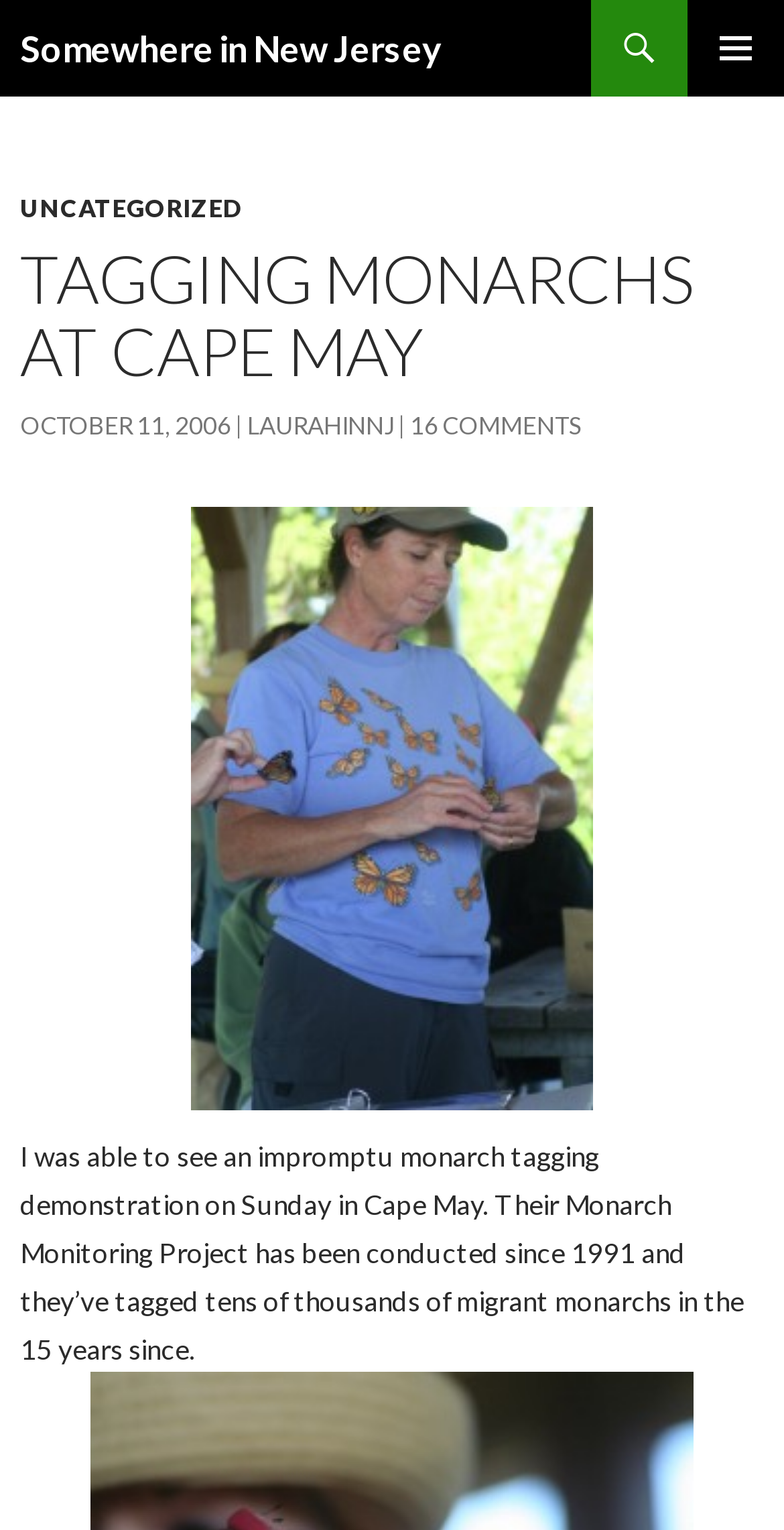How many comments are there on the post?
Please use the image to provide an in-depth answer to the question.

I found the answer by looking at the link '16 COMMENTS' which indicates the number of comments on the post.